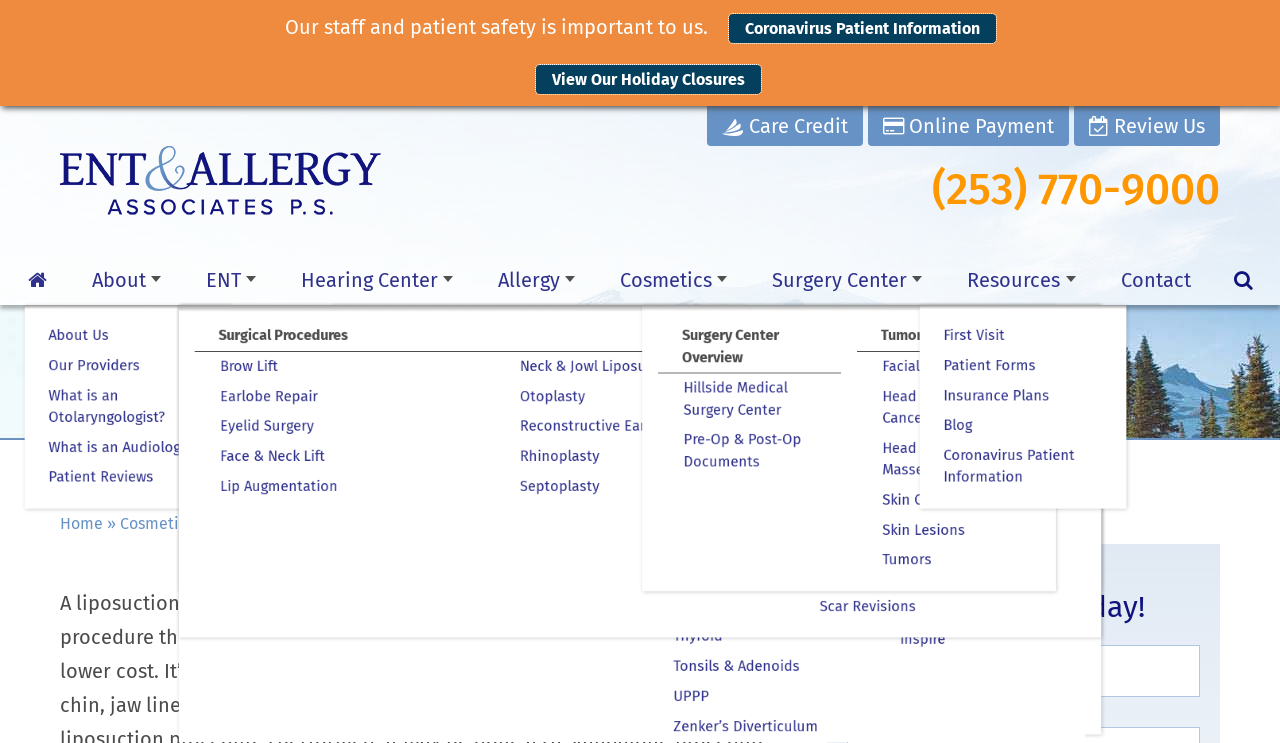What is the name of the medical practice?
Answer the question with as much detail as possible.

I found the name of the medical practice by looking at the top-left corner of the webpage, where the logo and practice name are typically located. The text 'Ear Nose Throat & Allergy Associates Puyallup' is displayed prominently, indicating that it is the name of the medical practice.